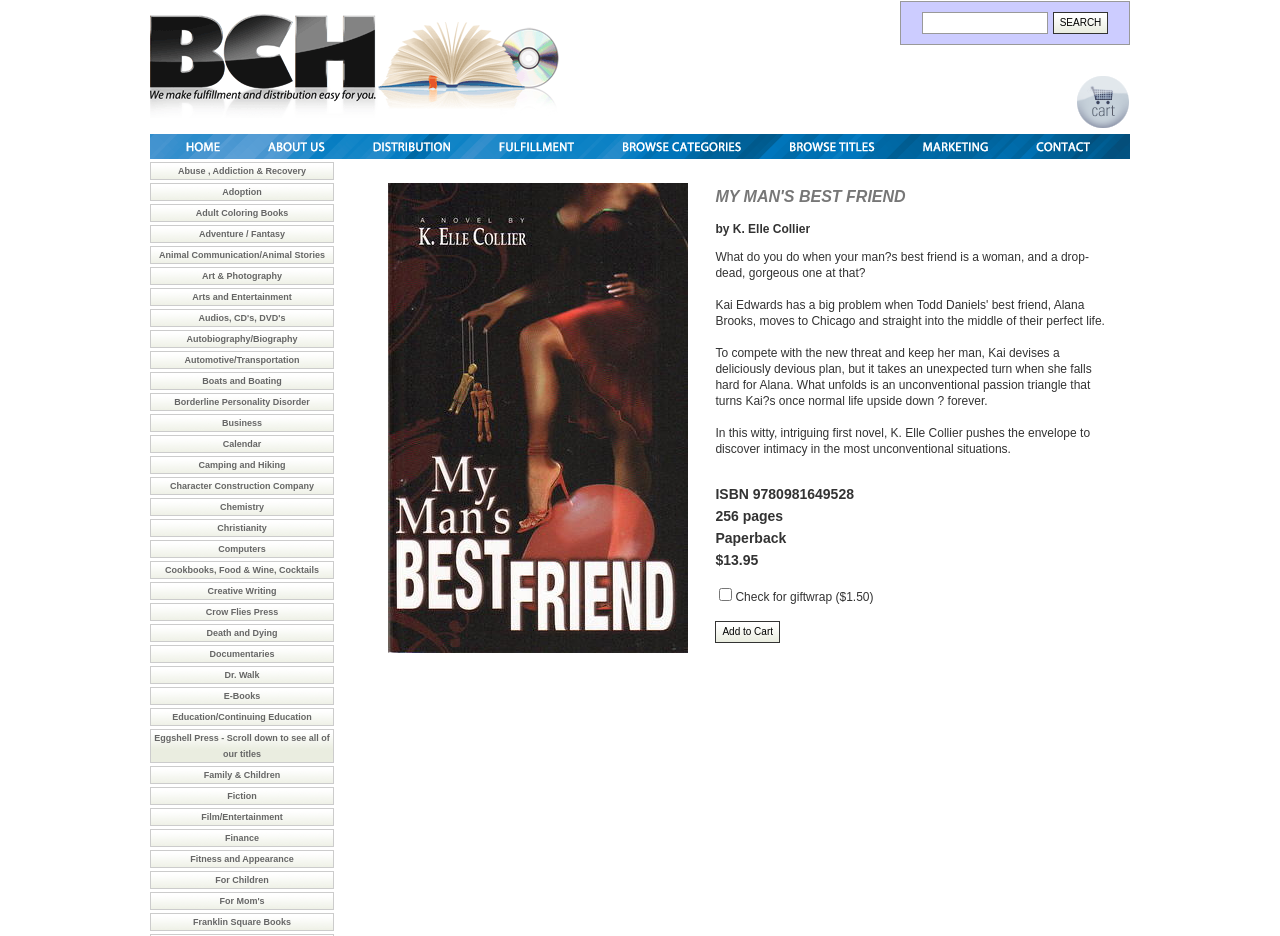What is the price of the paperback book?
Provide a detailed and extensive answer to the question.

I found the price of the paperback book by looking at the text content of the webpage, specifically the section that describes the book details. The price is listed as $13.95.